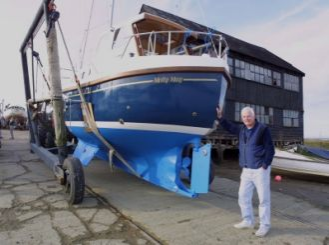Provide an in-depth description of the image.

The image features a man standing next to a blue boat named "Molly May," which is on a lift at a boatyard. The boat is positioned on a trailer, suggesting it has just been pulled from the water for maintenance or repairs. In the background, a large, dark building, likely a boat storage or repair facility, can be seen against a clear sky. The scene conveys a sense of activity and preparation, as the boat is being made ready for re-launch after seasonal work. This moment captures the dedication involved in boat maintenance and the connection between the owner and their vessel.